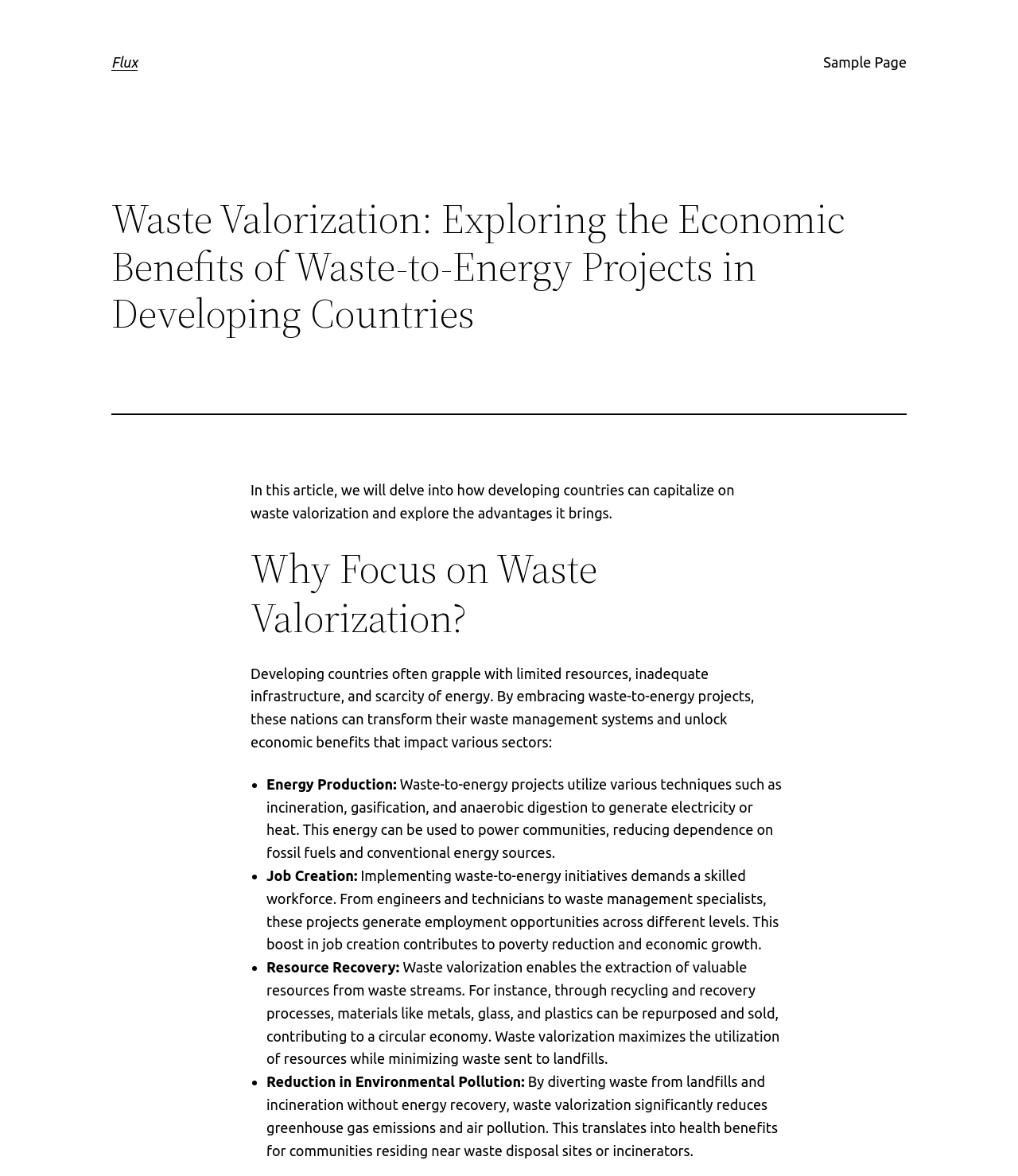Produce an extensive caption that describes everything on the webpage.

The webpage is about waste valorization, specifically exploring the economic benefits of waste-to-energy projects in developing countries. At the top, there is a heading "Flux" which is also a link. To the right of it, there is a menu with a link to a "Sample Page". 

Below the heading "Flux", there is a larger heading that summarizes the content of the webpage. A horizontal separator line follows, separating the title from the main content. 

The main content starts with a paragraph of text that introduces the topic of waste valorization and its benefits. Below this paragraph, there is a heading "Why Focus on Waste Valorization?" followed by a block of text that explains the reasons. 

The text is organized into a list with bullet points, each highlighting a specific benefit of waste valorization, including energy production, job creation, resource recovery, and reduction in environmental pollution. Each bullet point is accompanied by a brief description of the benefit. The list takes up most of the webpage, with the text blocks arranged in a vertical column.